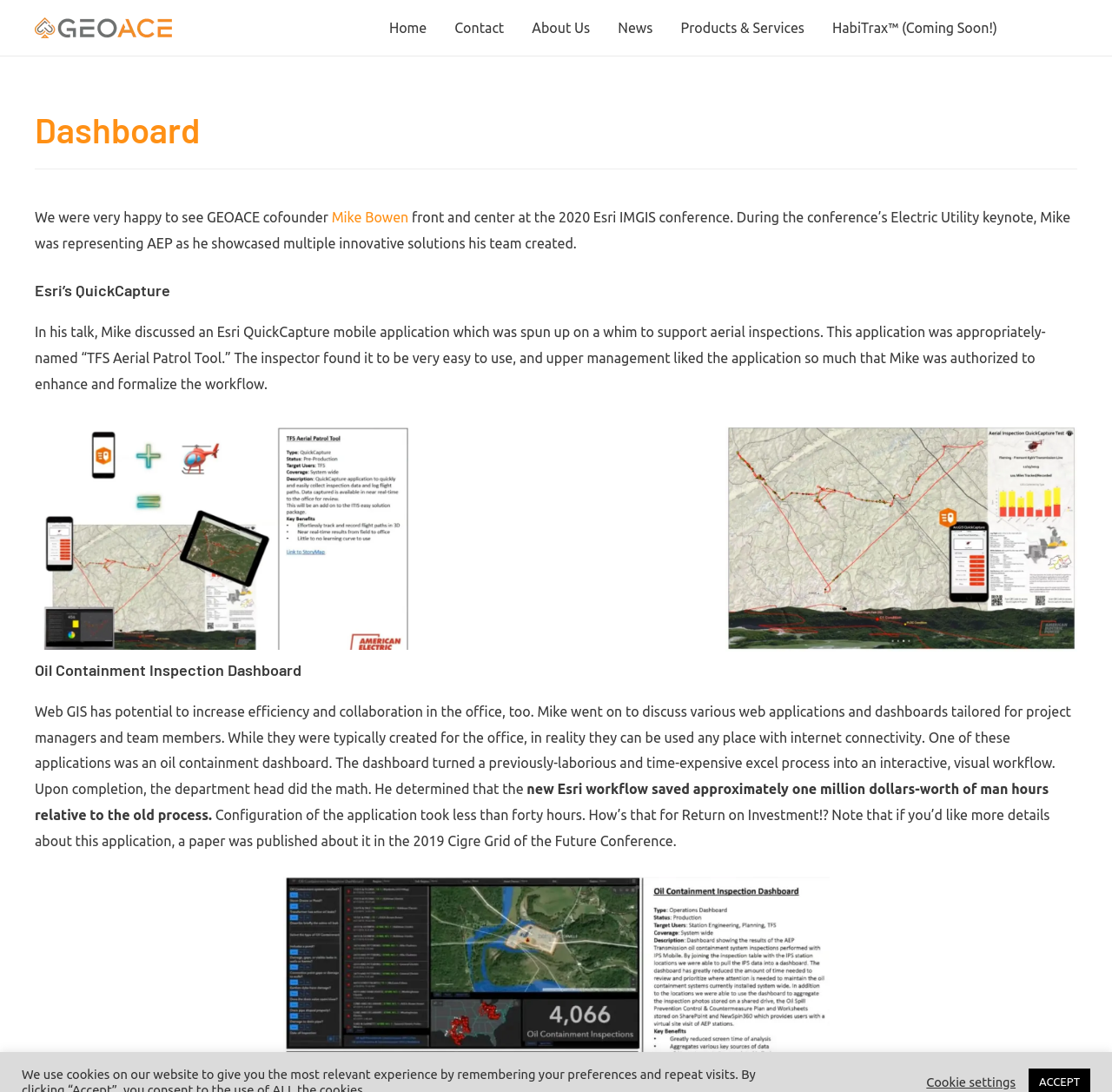How many hours did it take to configure the oil containment dashboard?
Using the image, provide a concise answer in one word or a short phrase.

less than forty hours